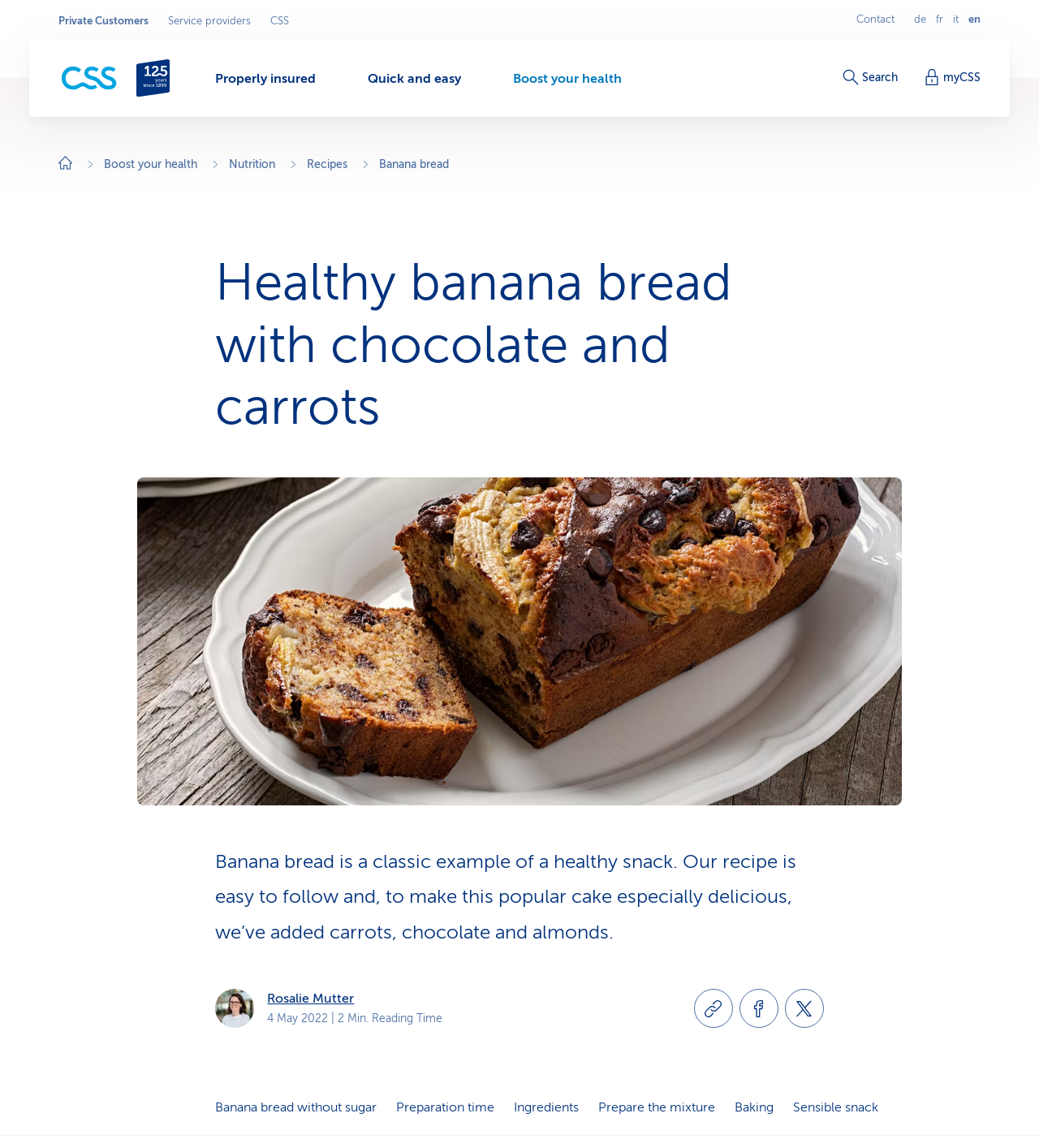Find the bounding box coordinates of the clickable region needed to perform the following instruction: "Select business area". The coordinates should be provided as four float numbers between 0 and 1, i.e., [left, top, right, bottom].

[0.056, 0.013, 0.143, 0.024]